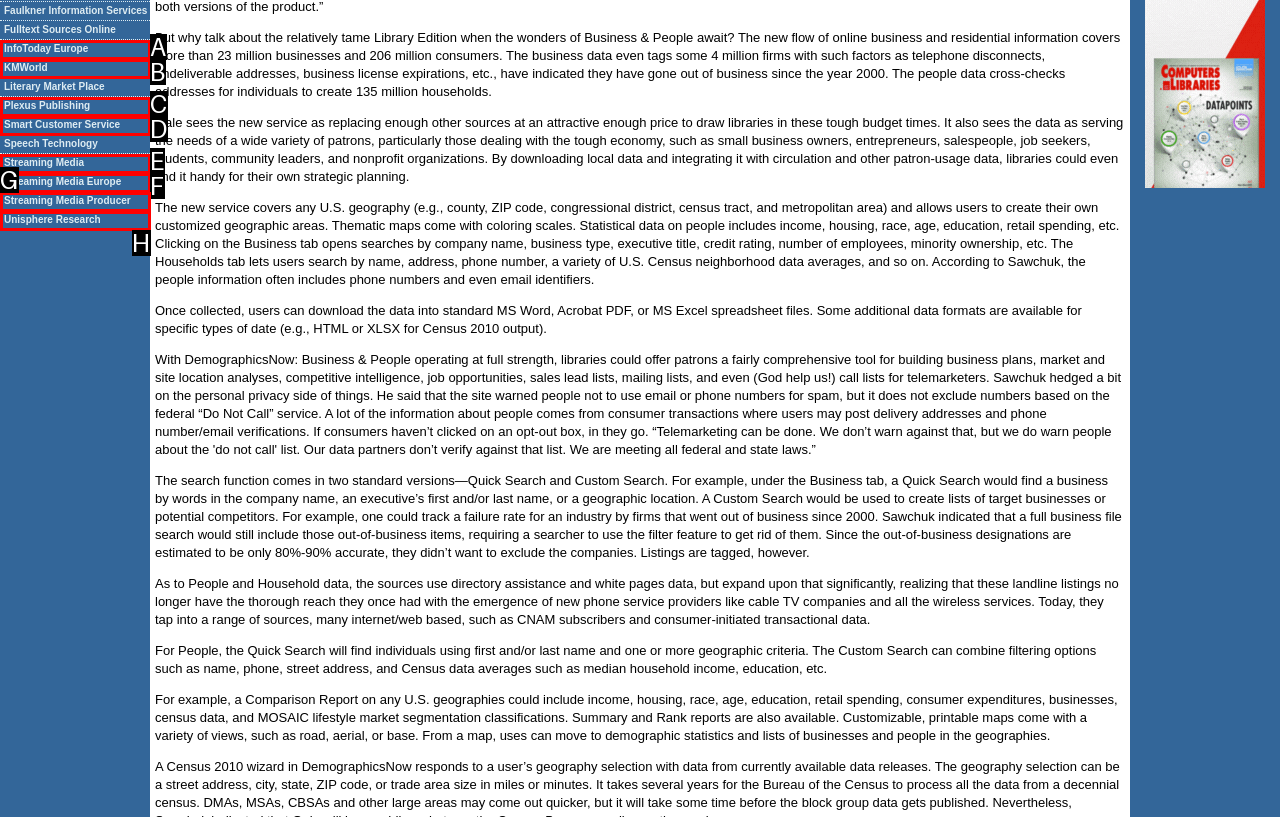Determine which HTML element matches the given description: Plexus Publishing. Provide the corresponding option's letter directly.

C